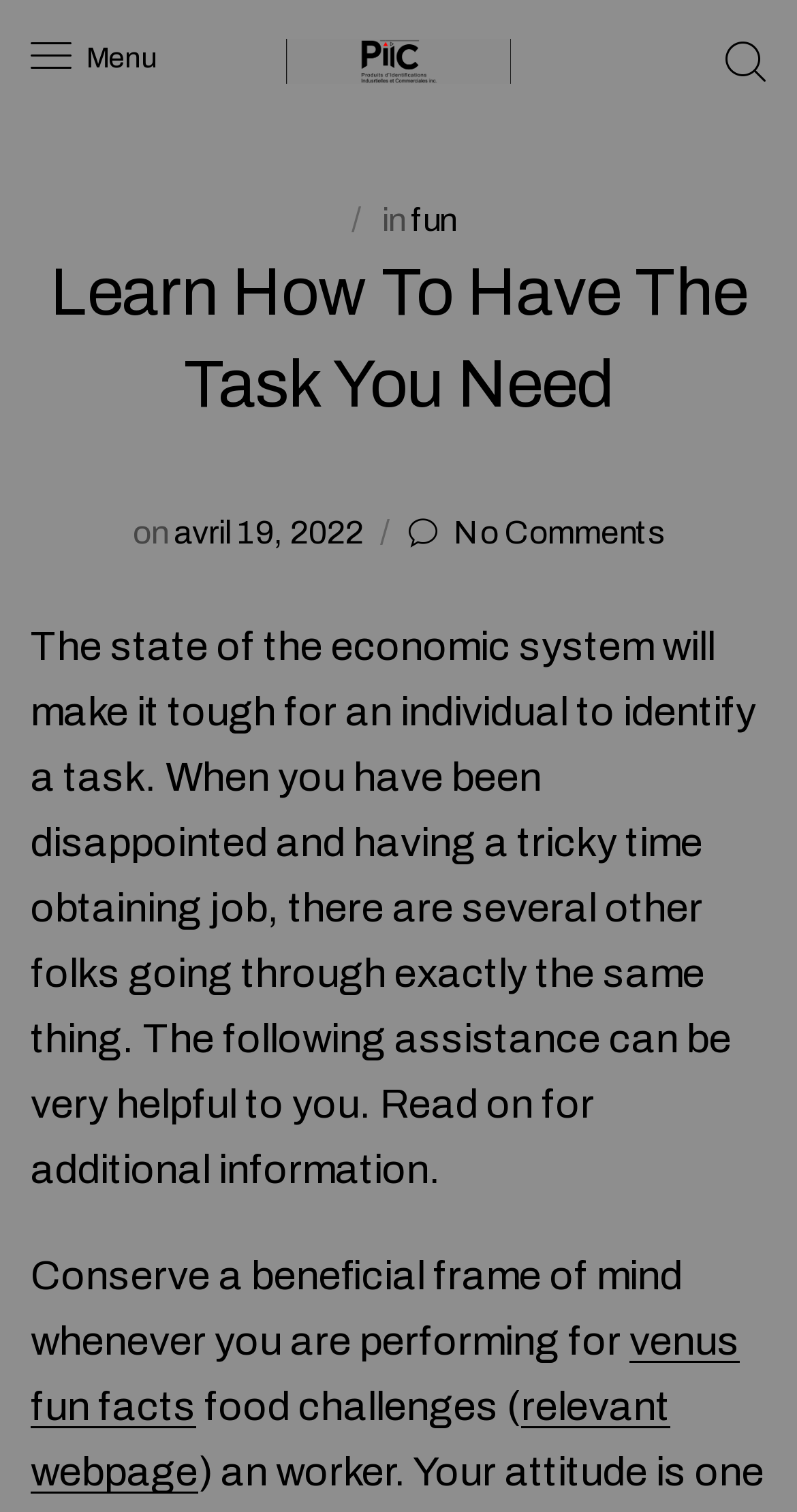Using the information in the image, give a comprehensive answer to the question: 
What is the author's advice for job seekers?

I found the author's advice by reading the static text element with the bounding box coordinates [0.038, 0.828, 0.856, 0.901], which contains the text 'Conserve a beneficial frame of mind whenever you are performing for'. This text suggests that the author is advising job seekers to maintain a positive attitude while searching for a job.